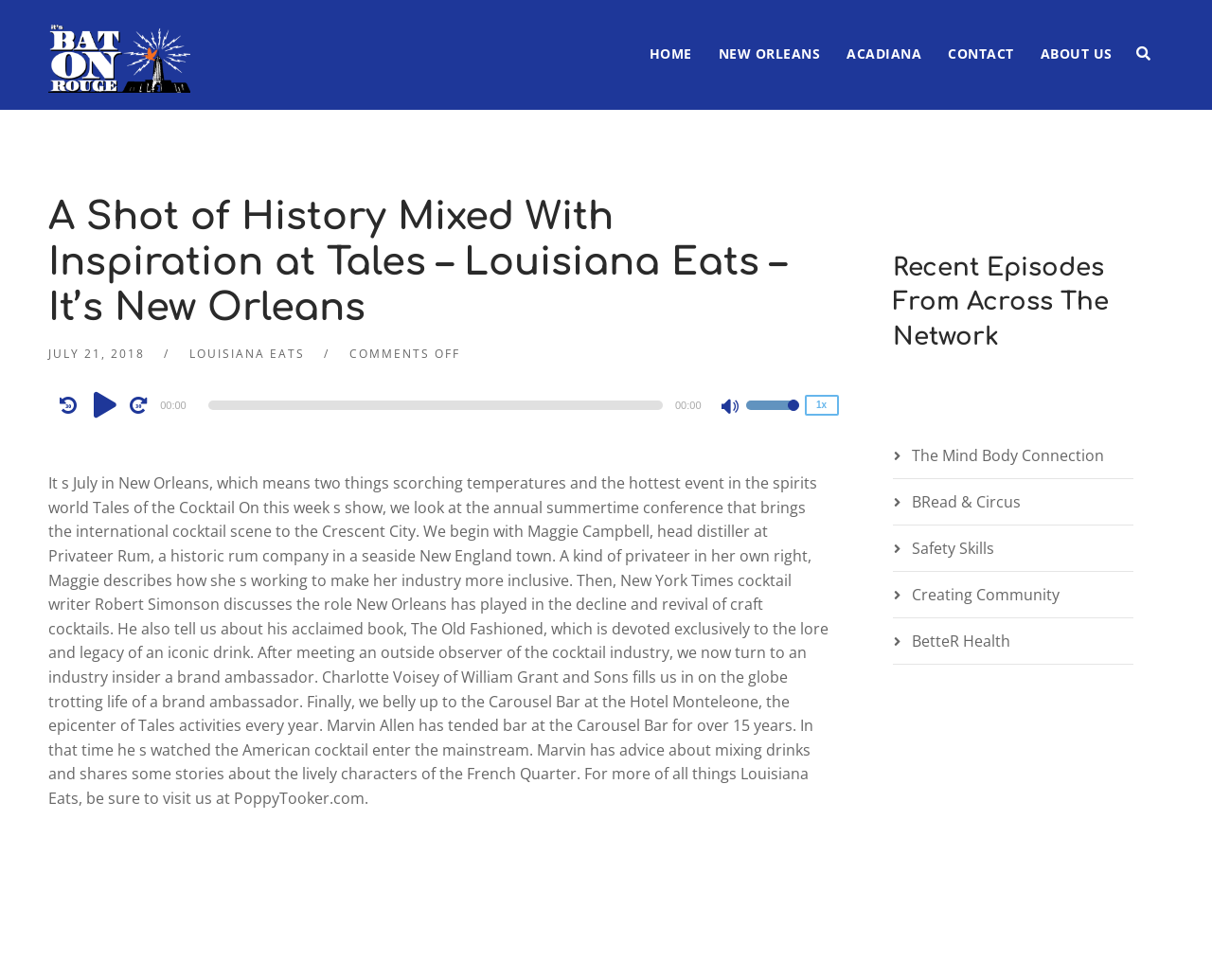Determine the bounding box coordinates of the clickable region to execute the instruction: "Click the 'HOME' link". The coordinates should be four float numbers between 0 and 1, denoted as [left, top, right, bottom].

[0.525, 0.0, 0.582, 0.11]